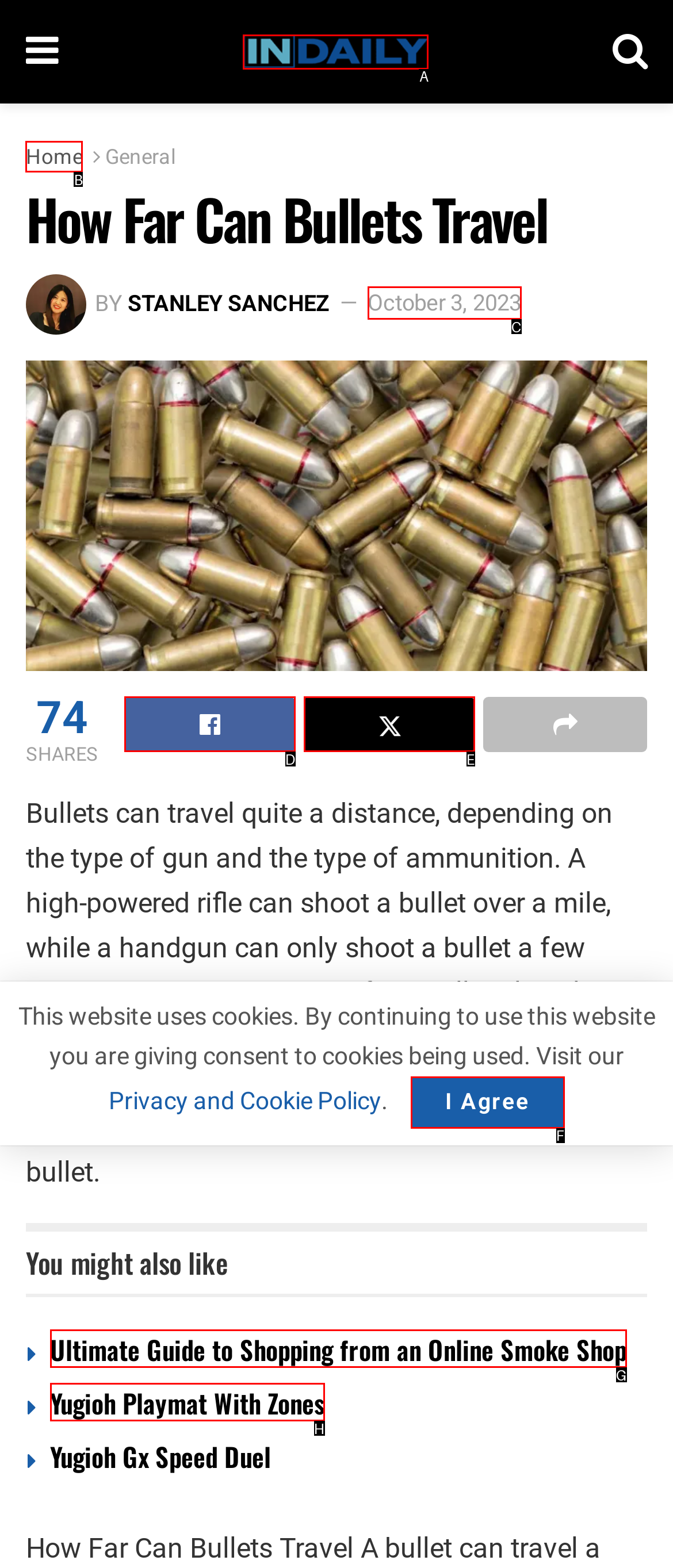Select the appropriate HTML element to click on to finish the task: Click the Home link.
Answer with the letter corresponding to the selected option.

B